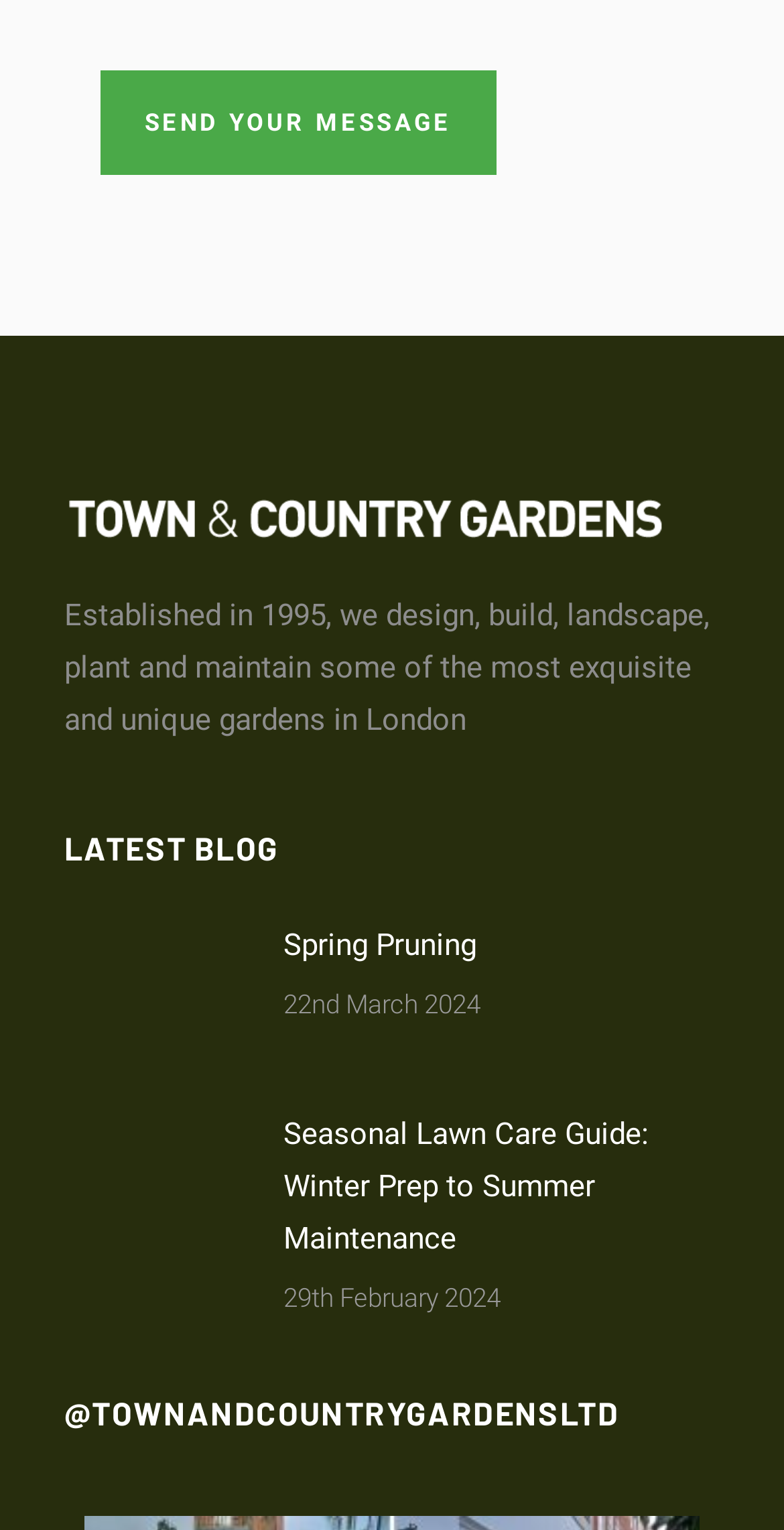What is the topic of the latest blog?
Using the visual information, respond with a single word or phrase.

Spring Pruning